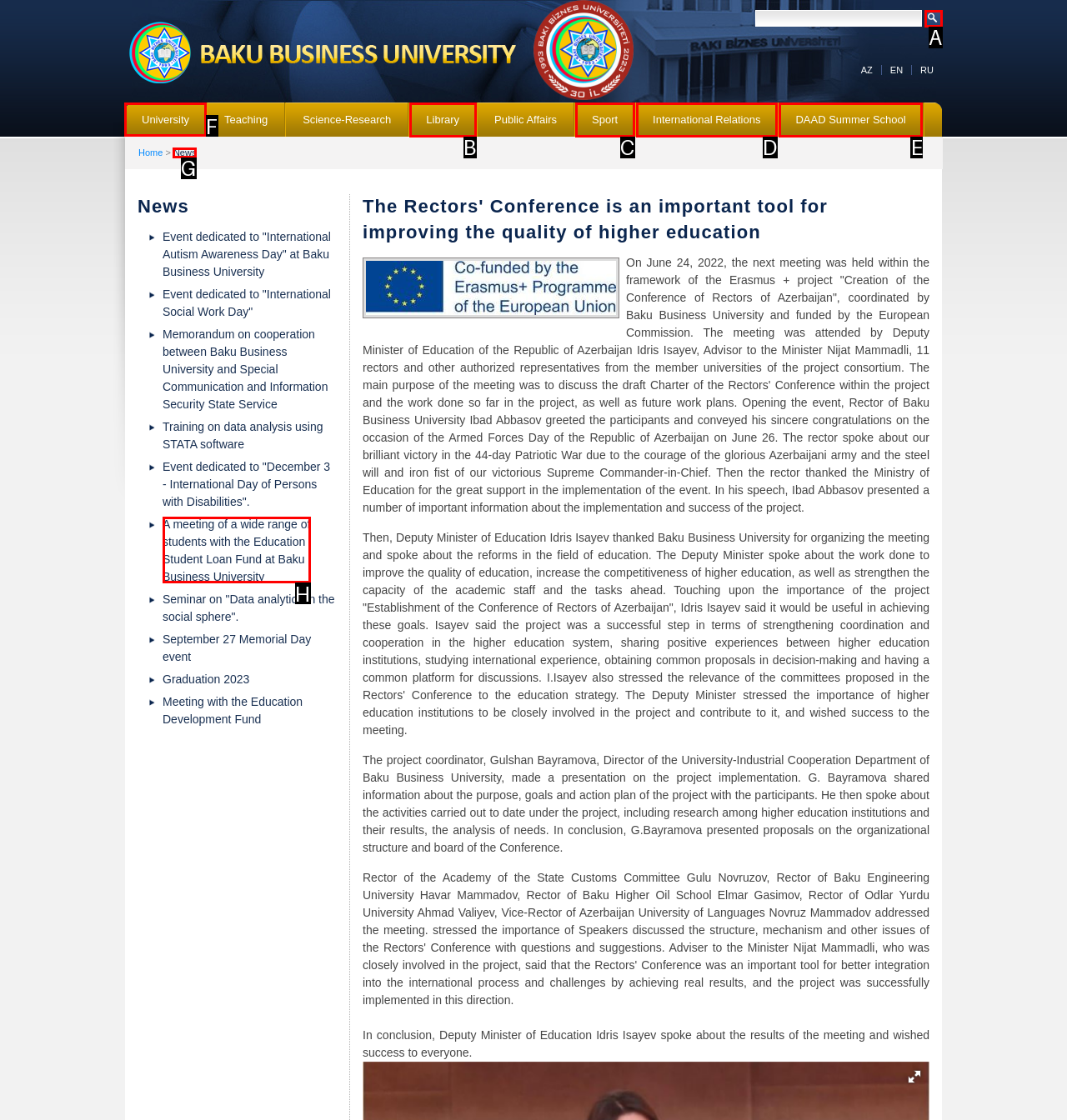Choose the letter that corresponds to the correct button to accomplish the task: Go to University page
Reply with the letter of the correct selection only.

F